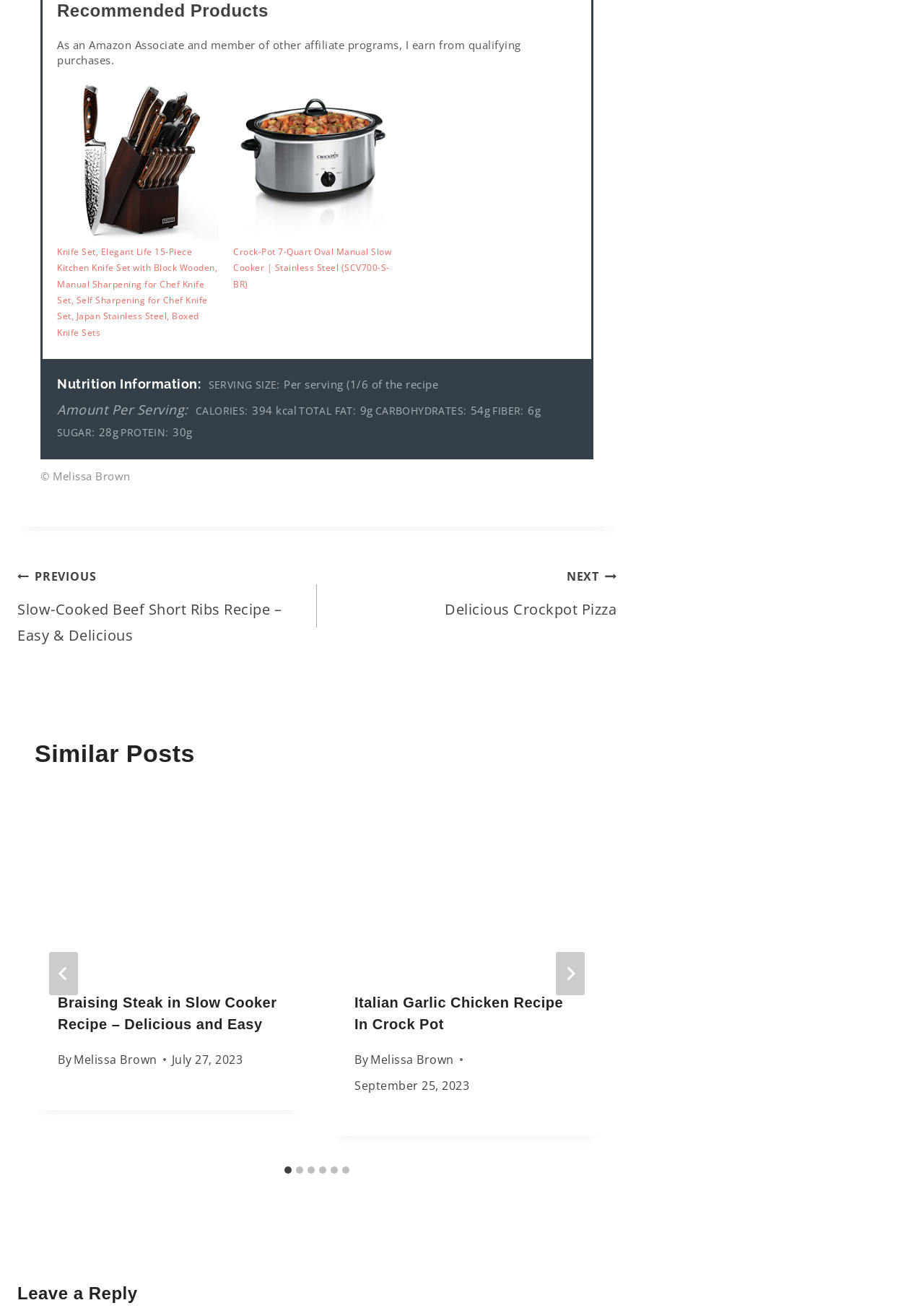How many similar posts are there?
Please analyze the image and answer the question with as much detail as possible.

I counted the number of tab panels in the 'Similar Posts' section, which are labeled as '1 of 6', '2 of 6', ..., '6 of 6'. This indicates that there are 6 similar posts.